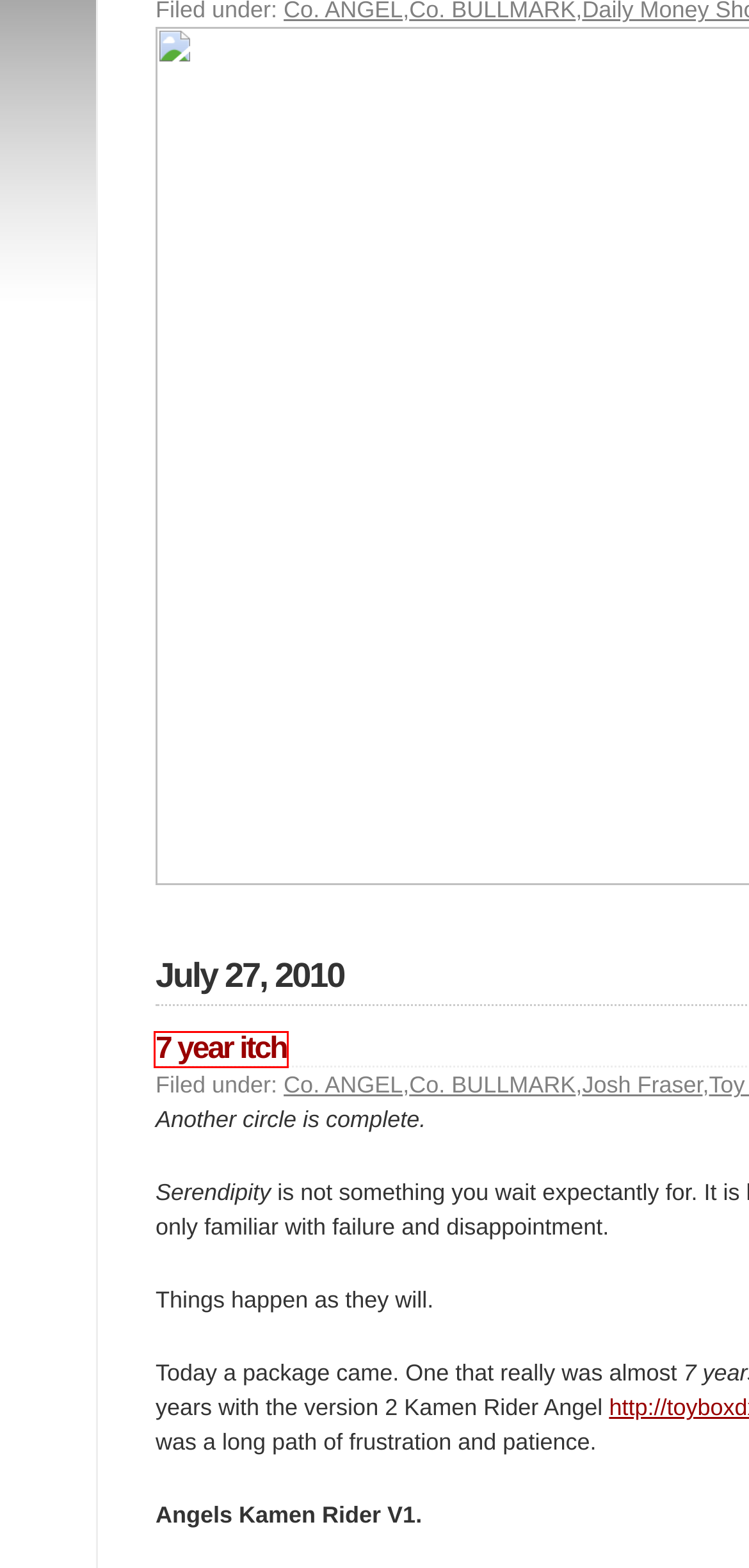Observe the screenshot of a webpage with a red bounding box highlighting an element. Choose the webpage description that accurately reflects the new page after the element within the bounding box is clicked. Here are the candidates:
A. ToyboxDX Brog: Japanese Toy Blog » 2004 » July
B. ToyboxDX Brog: Japanese Toy Blog » 2014 » September
C. ToyboxDX Brog: Japanese Toy Blog » 7 year itch
D. ToyboxDX Brog: Japanese Toy Blog » Virginio de Angelis
E. ToyboxDX Brog: Japanese Toy Blog » 2009 » August
F. ToyboxDX Brog: Japanese Toy Blog » 2005 » February
G. ToyboxDX Brog: Japanese Toy Blog » Daily Money Shots
H. ToyboxDX Brog: Japanese Toy Blog » Matt’s Housecleaning

C